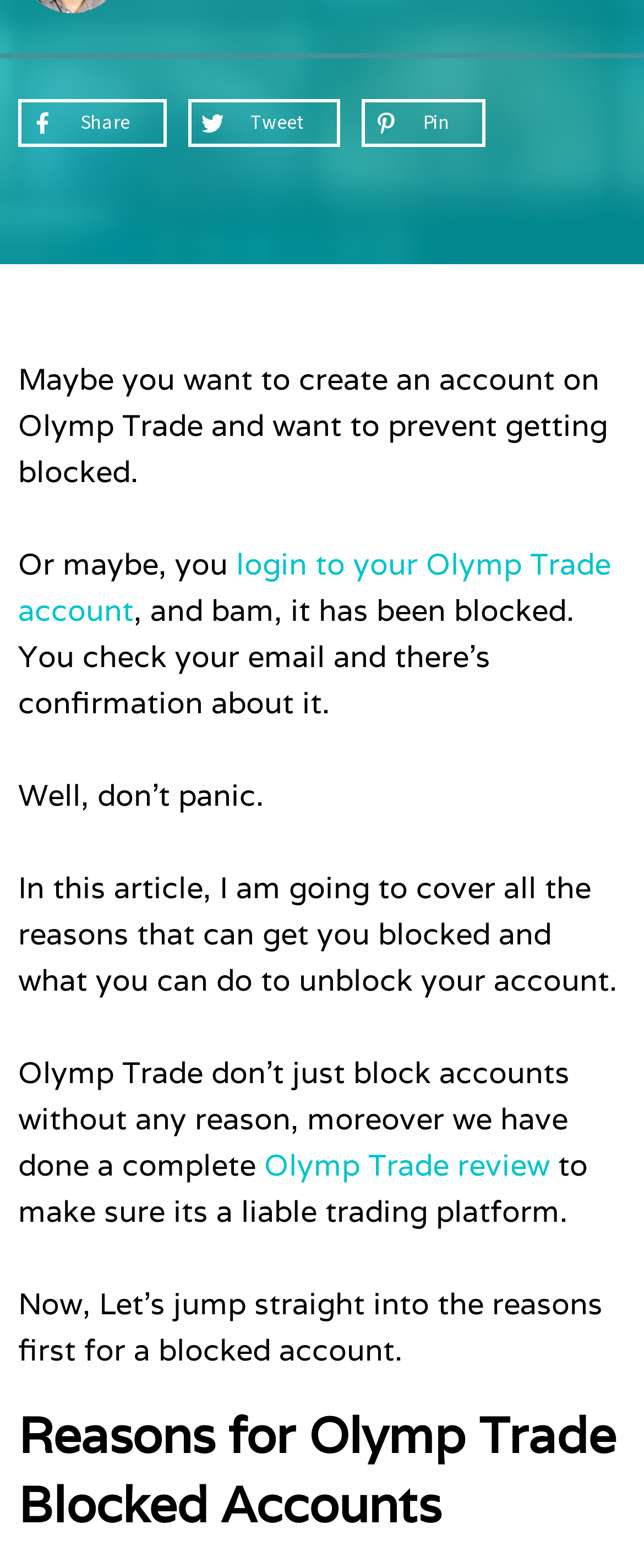Based on the element description "Olymp Trade review", predict the bounding box coordinates of the UI element.

[0.41, 0.731, 0.854, 0.755]